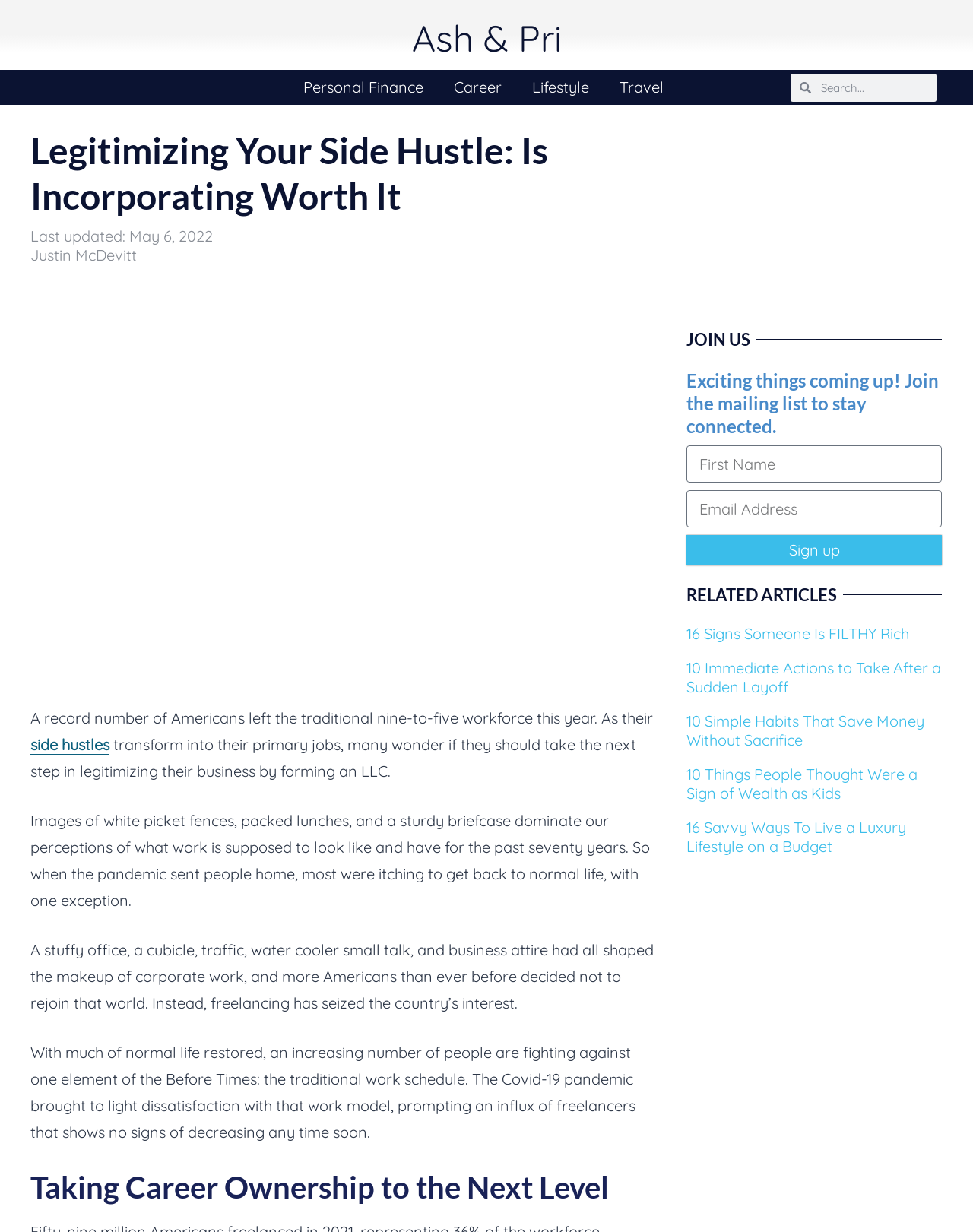Pinpoint the bounding box coordinates of the element to be clicked to execute the instruction: "Click on the link to learn about incorporating side hustles".

[0.031, 0.597, 0.112, 0.613]